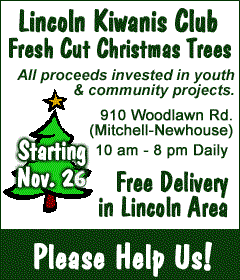Provide a comprehensive description of the image.

The image promotes a festive initiative by the Lincoln Kiwanis Club, highlighting the sale of fresh cut Christmas trees. It emphasizes that all proceeds will support youth and community projects, reinforcing the organization's commitment to local development. The advertisement provides essential details, including the address: 910 Woodlawn Rd. (Mitchell-Newhouse), as well as the operating hours from 10 AM to 8 PM daily. It also announces the starting date for the tree sales as November 26 and encourages patrons to seek assistance by stating, "Please Help Us!" A cheerful Christmas tree graphic accompanies the message, enhancing the festive appeal and community spirit of the initiative.